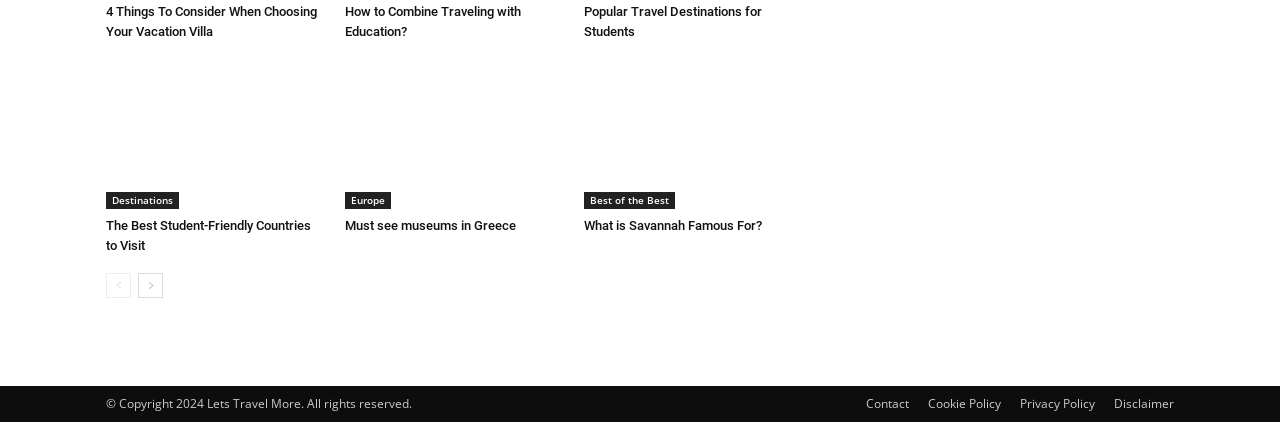Bounding box coordinates are specified in the format (top-left x, top-left y, bottom-right x, bottom-right y). All values are floating point numbers bounded between 0 and 1. Please provide the bounding box coordinate of the region this sentence describes: Best of the Best

[0.456, 0.456, 0.527, 0.496]